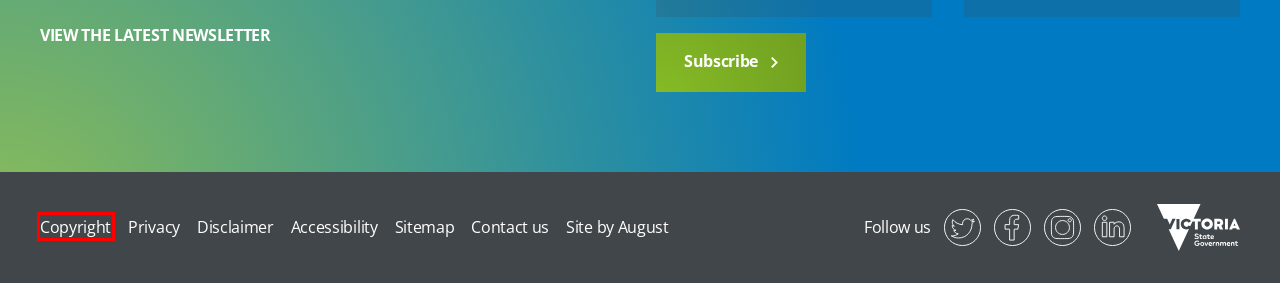Given a screenshot of a webpage featuring a red bounding box, identify the best matching webpage description for the new page after the element within the red box is clicked. Here are the options:
A. Disclaimer | Victorian Small Business Commission
B. Accessibility | Victorian Small Business Commission
C. VSBC News
D. Contact us | Victorian Small Business Commission
E. Privacy | Victorian Small Business Commission
F. Sitemap | Victorian Small Business Commission
G. Copyright | Victorian Small Business Commission
H. Digital Marketing Agency In Melbourne, Australia - August

G